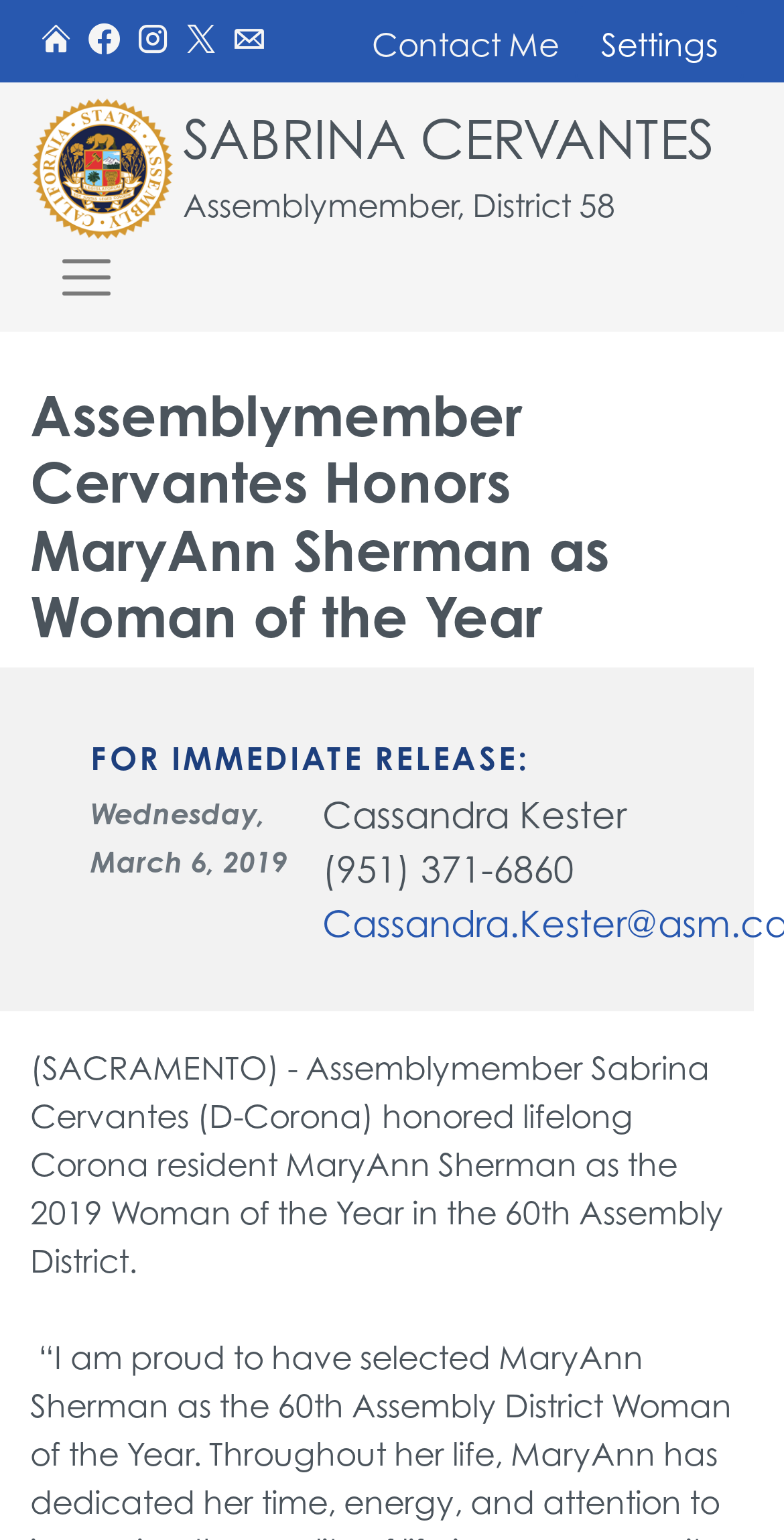Please provide a detailed answer to the question below by examining the image:
What is the name of the honored woman?

I found the answer by looking at the main content of the webpage, where it says 'Assemblymember Sabrina Cervantes (D-Corona) honored lifelong Corona resident MaryAnn Sherman as the 2019 Woman of the Year in the 60th Assembly District.'